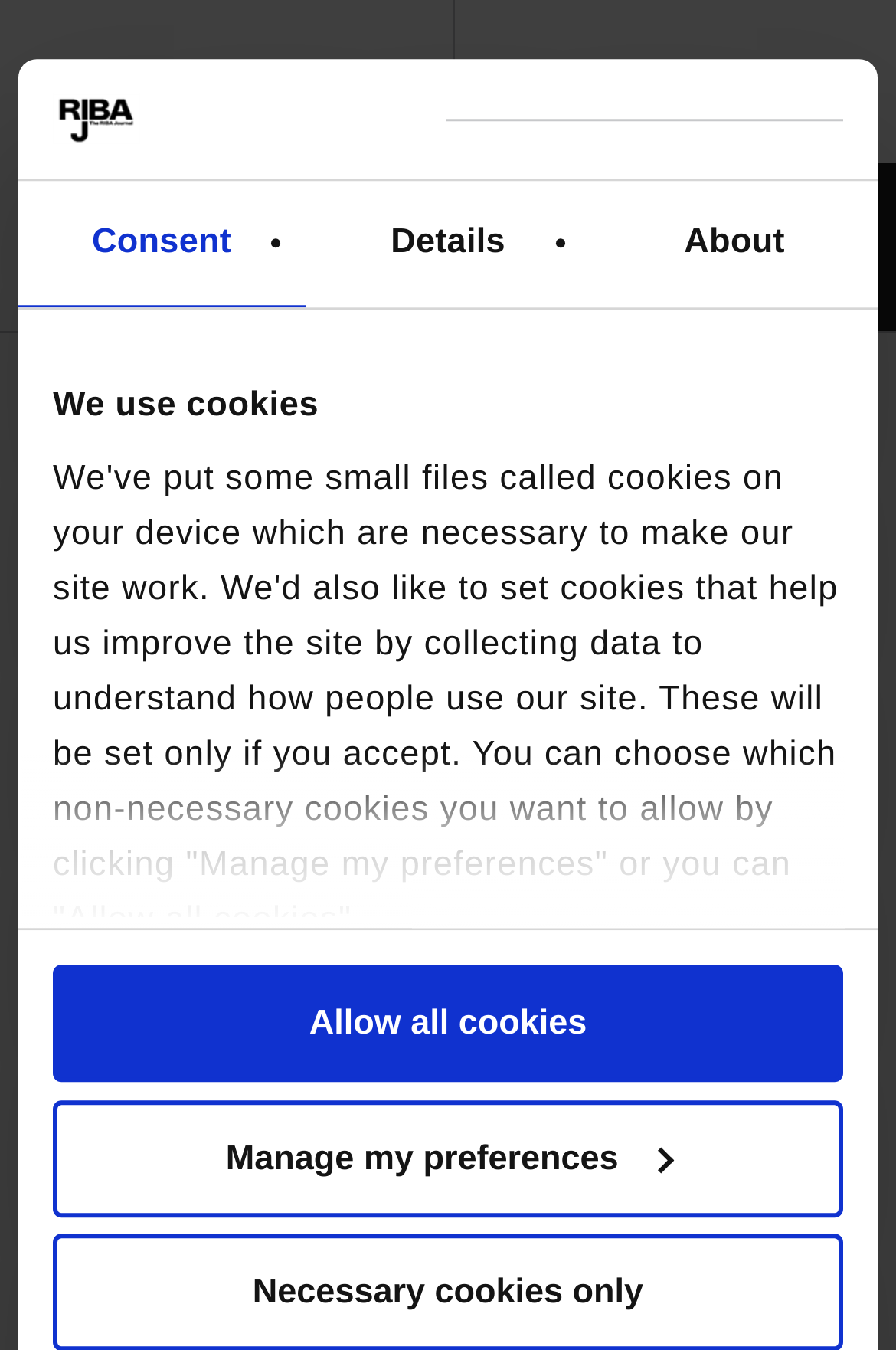Please locate the bounding box coordinates of the element that should be clicked to complete the given instruction: "click the logo".

[0.059, 0.069, 0.156, 0.108]